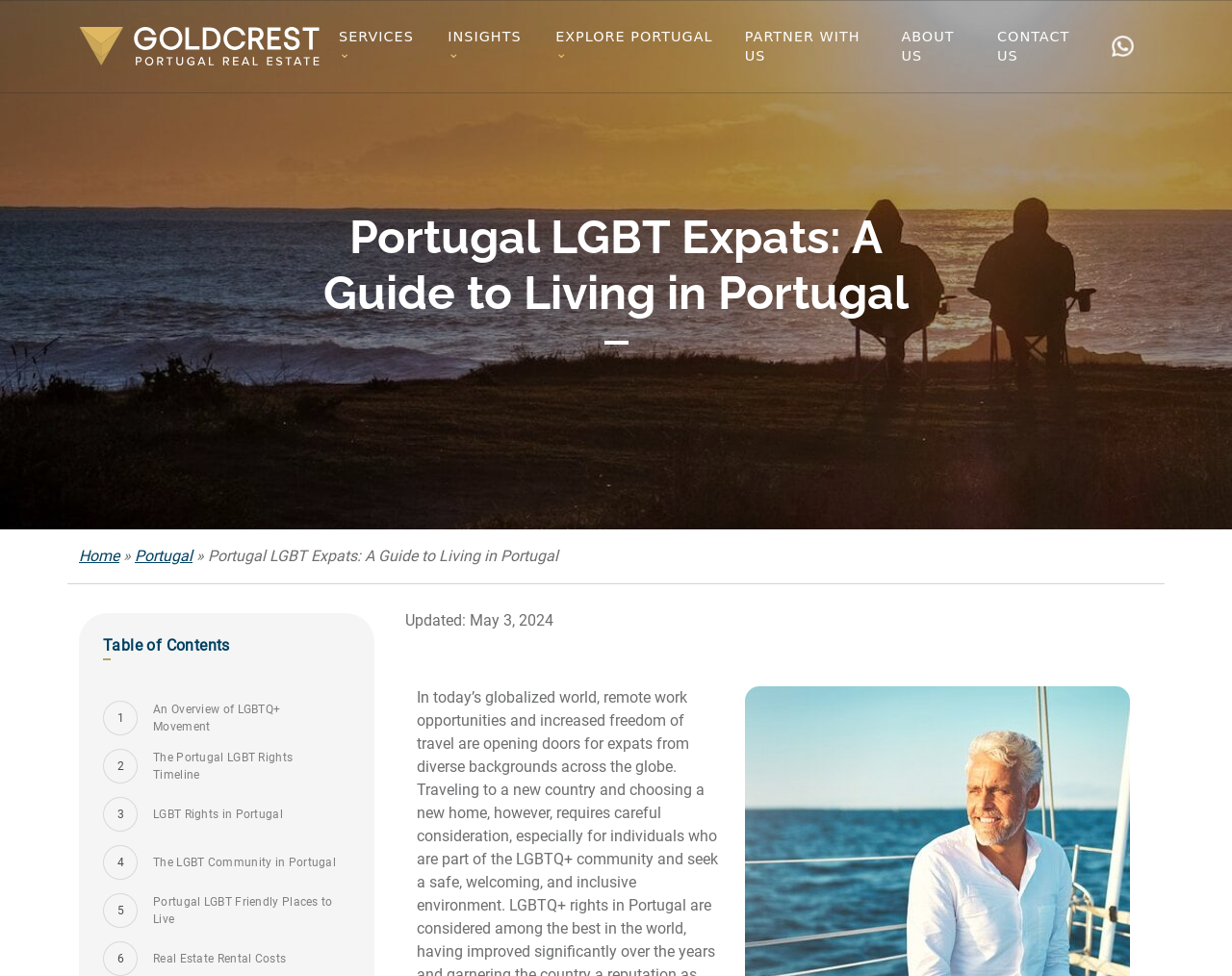Can you find the bounding box coordinates of the area I should click to execute the following instruction: "Click on the 'SERVICES' dropdown"?

[0.275, 0.027, 0.348, 0.067]